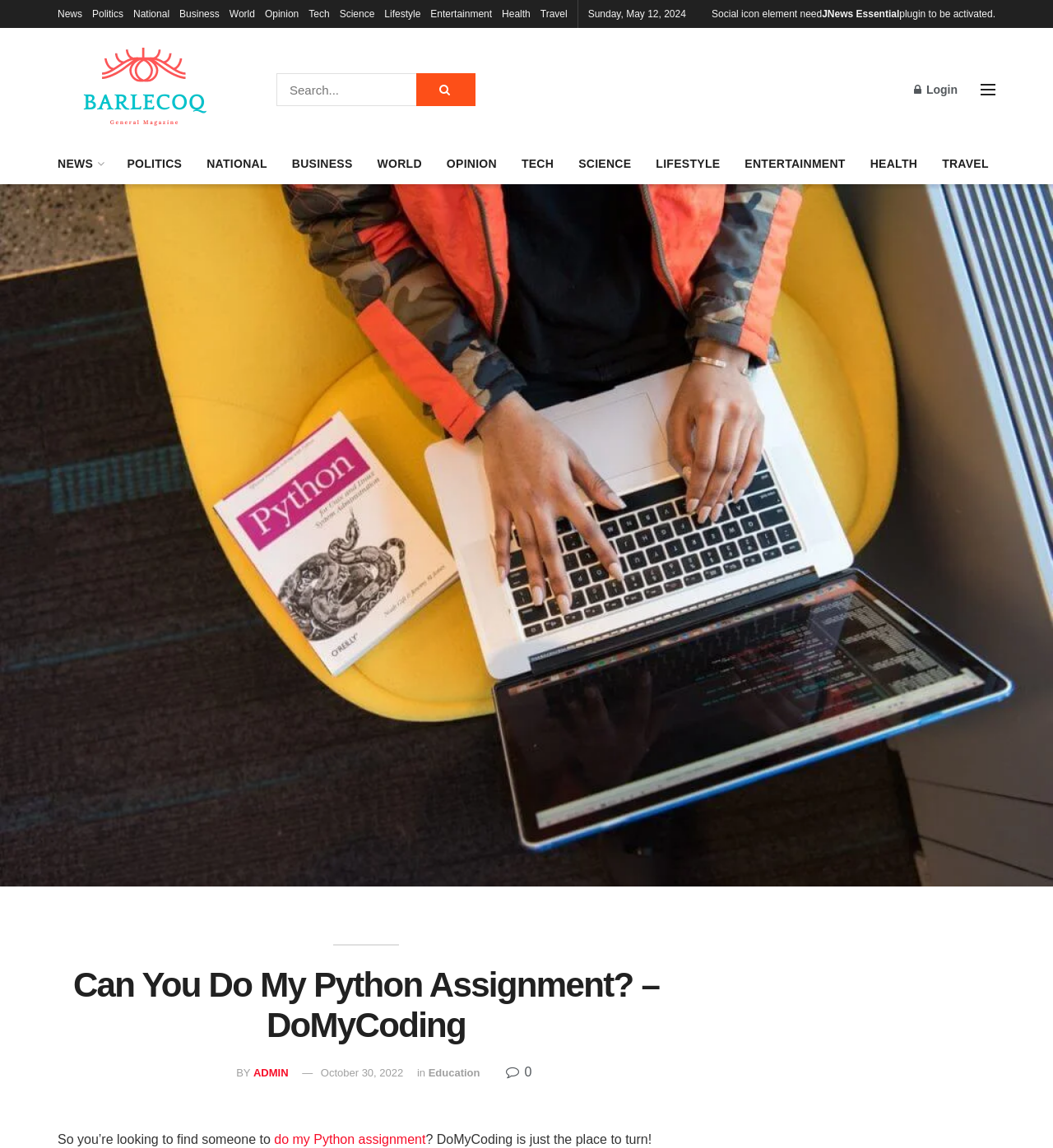Identify and provide the main heading of the webpage.

Can You Do My Python Assignment? – DoMyCoding